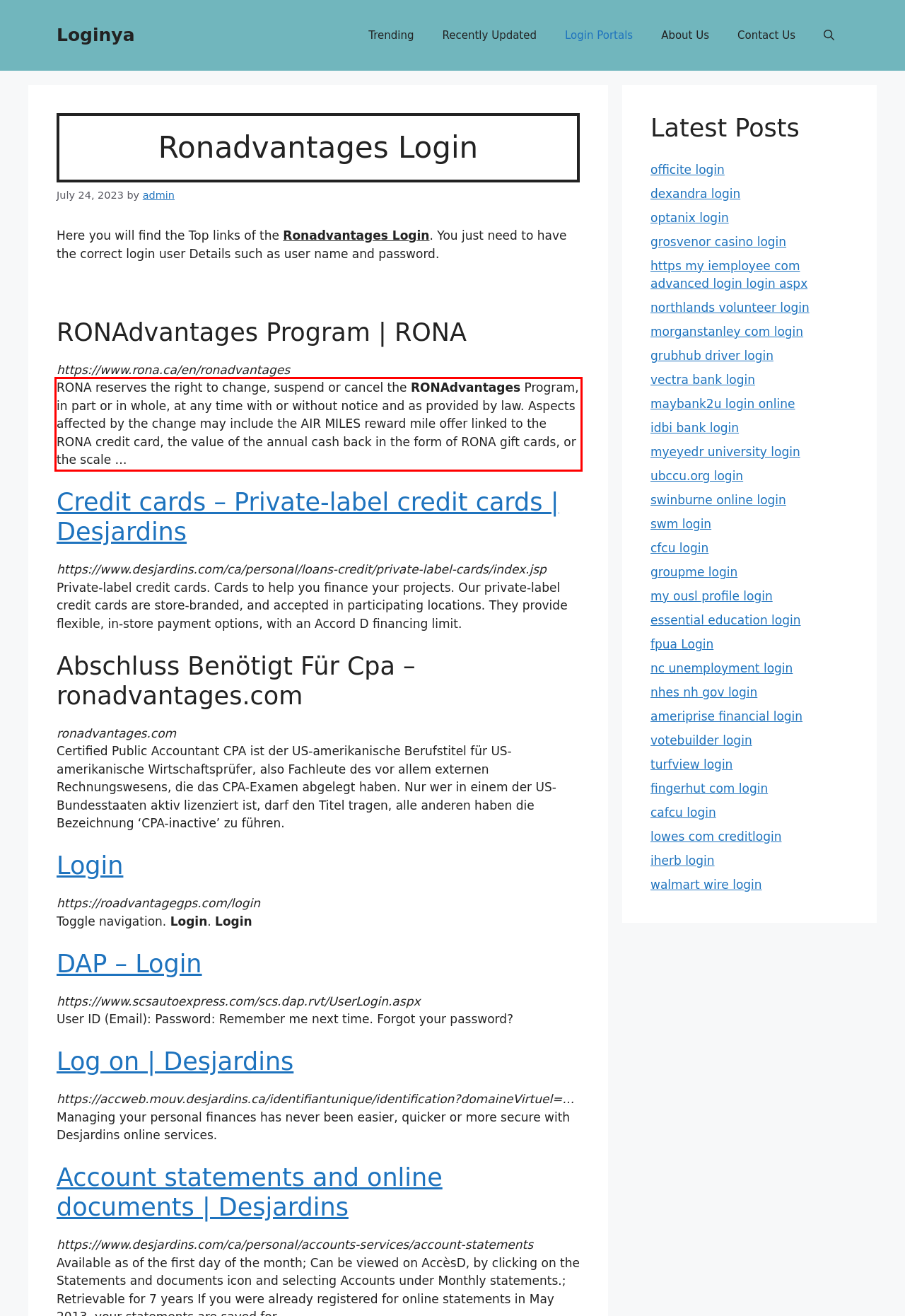Please look at the webpage screenshot and extract the text enclosed by the red bounding box.

RONA reserves the right to change, suspend or cancel the RONAdvantages Program, in part or in whole, at any time with or without notice and as provided by law. Aspects affected by the change may include the AIR MILES reward mile offer linked to the RONA credit card, the value of the annual cash back in the form of RONA gift cards, or the scale …